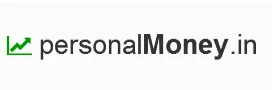What is the focus of the website?
Please provide a single word or phrase based on the screenshot.

Personal finance